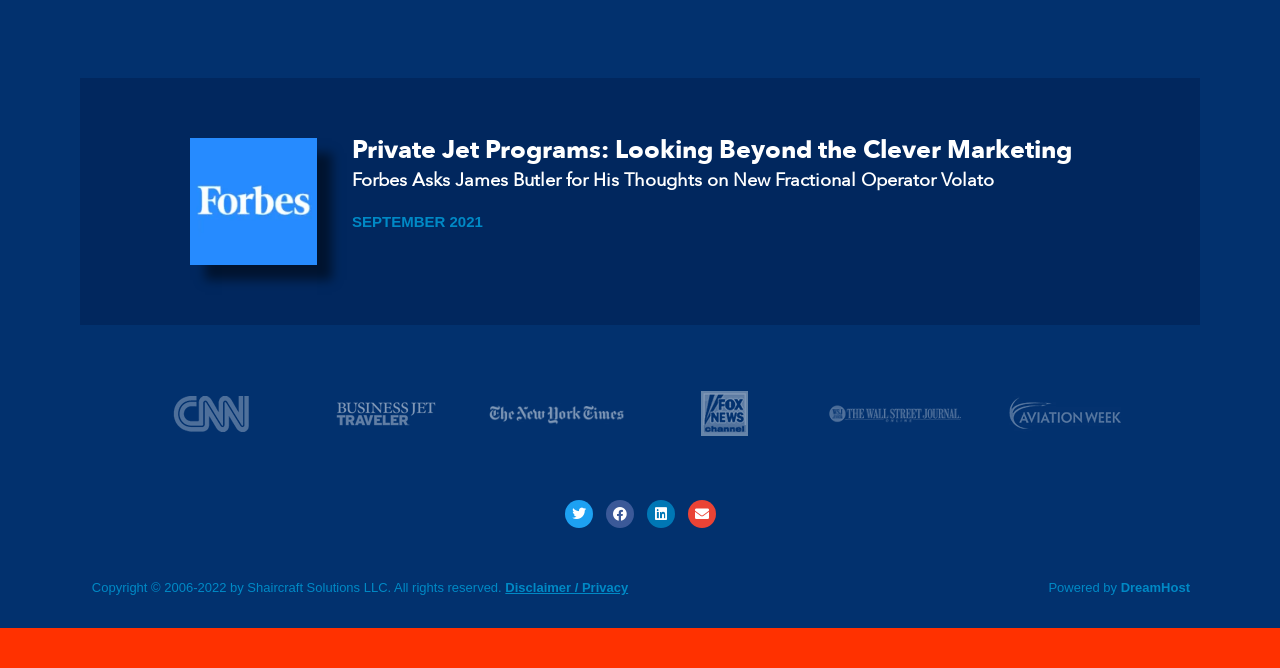Please give a concise answer to this question using a single word or phrase: 
What is the name of the company that powers the website?

DreamHost